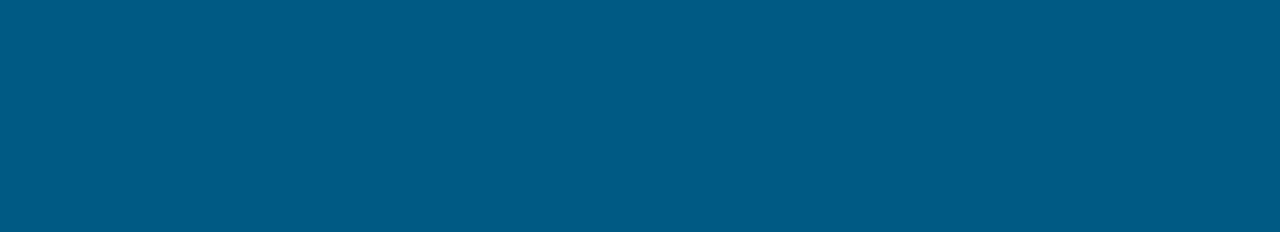Extract the bounding box coordinates for the UI element described as: "Documents In Sequence".

[0.05, 0.289, 0.184, 0.414]